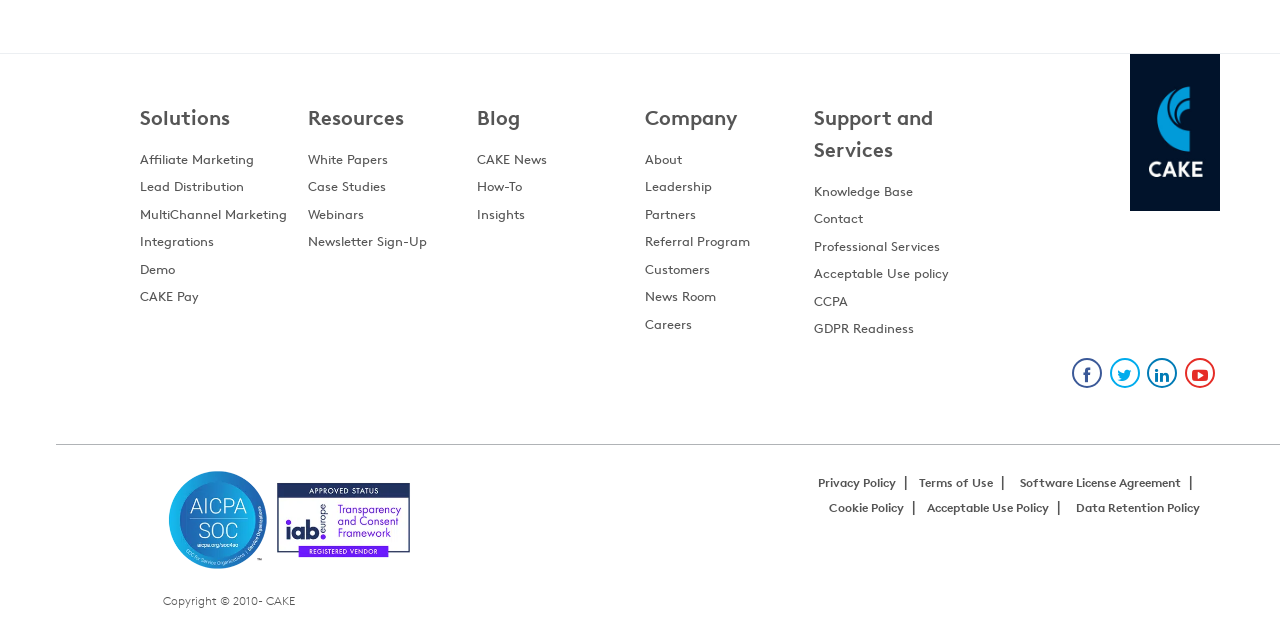Please identify the bounding box coordinates of the element's region that should be clicked to execute the following instruction: "Get a demo". The bounding box coordinates must be four float numbers between 0 and 1, i.e., [left, top, right, bottom].

[0.109, 0.405, 0.137, 0.435]